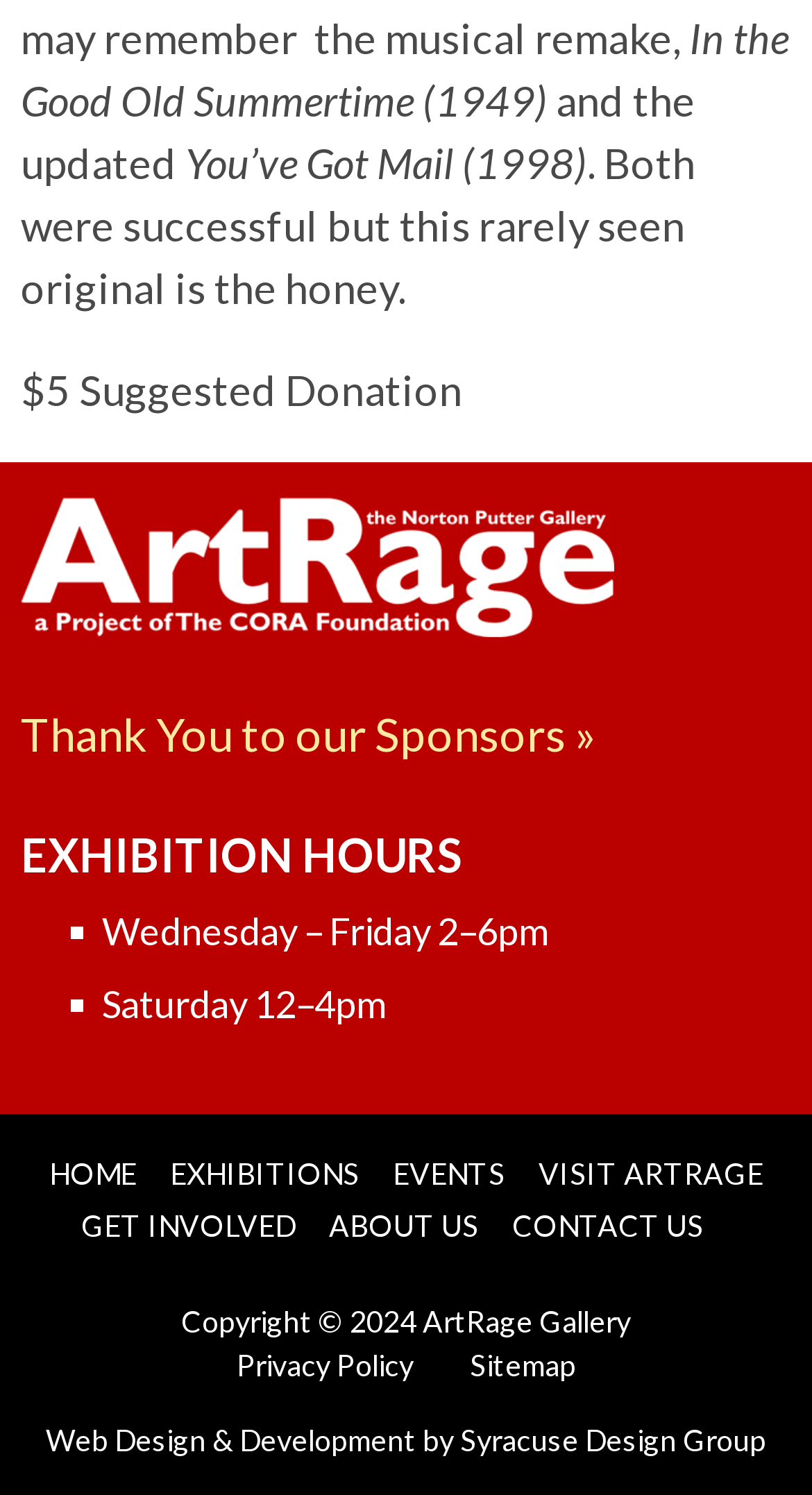Locate the bounding box coordinates of the clickable area to execute the instruction: "Click the 'Footer Logo'". Provide the coordinates as four float numbers between 0 and 1, represented as [left, top, right, bottom].

[0.026, 0.36, 0.756, 0.391]